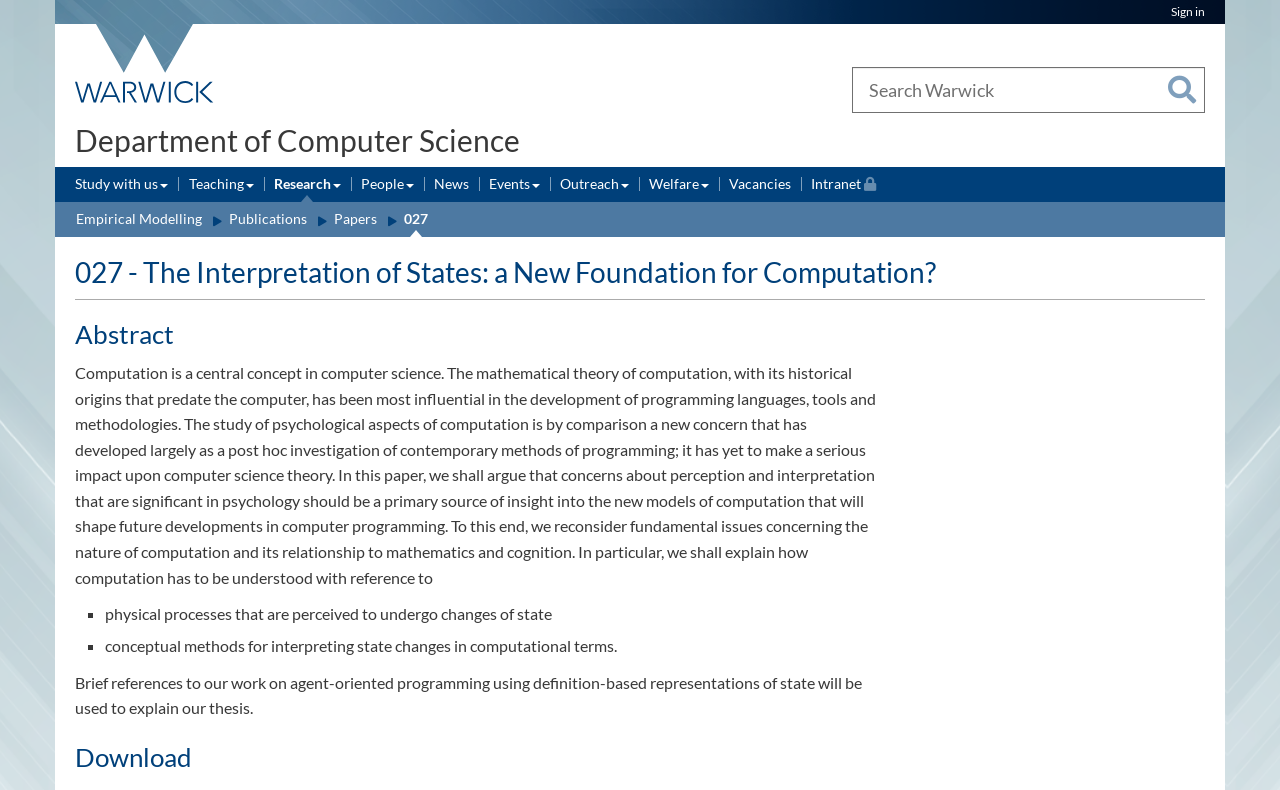Using the image as a reference, answer the following question in as much detail as possible:
What is the university's homepage link?

I found the answer by looking at the link element with the text 'University of Warwick homepage' which is located at the top of the webpage, indicating that it is a link to the university's homepage.